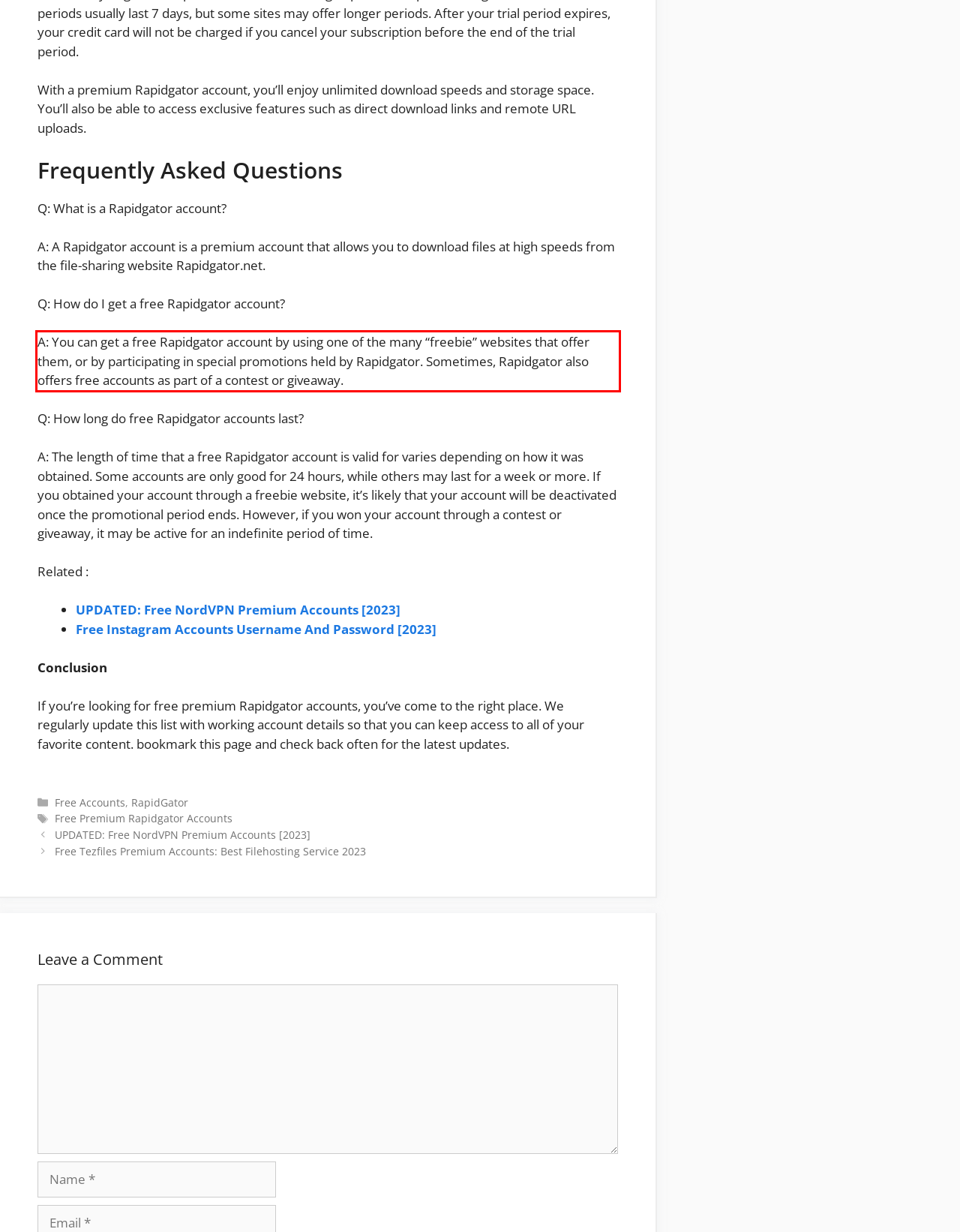Review the screenshot of the webpage and recognize the text inside the red rectangle bounding box. Provide the extracted text content.

A: You can get a free Rapidgator account by using one of the many “freebie” websites that offer them, or by participating in special promotions held by Rapidgator. Sometimes, Rapidgator also offers free accounts as part of a contest or giveaway.